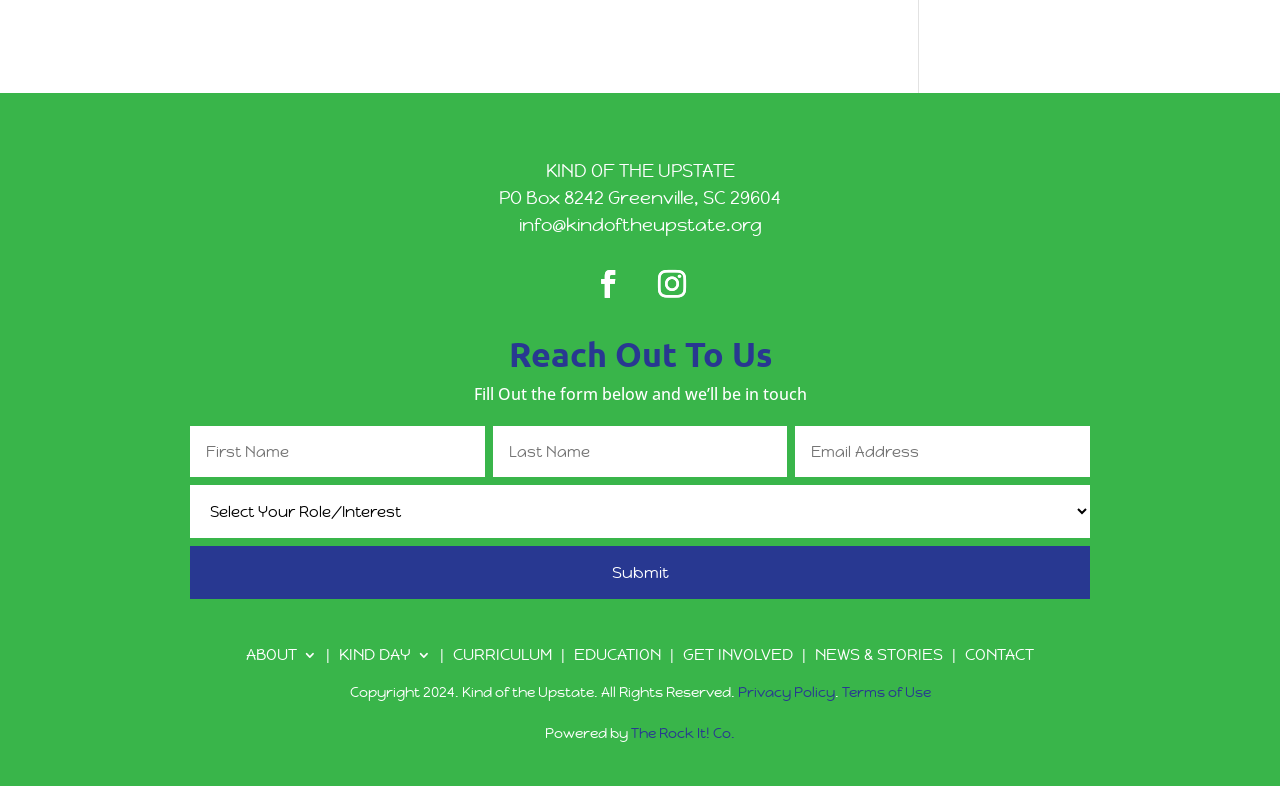Please identify the bounding box coordinates of the clickable region that I should interact with to perform the following instruction: "Click Submit". The coordinates should be expressed as four float numbers between 0 and 1, i.e., [left, top, right, bottom].

[0.148, 0.672, 0.852, 0.737]